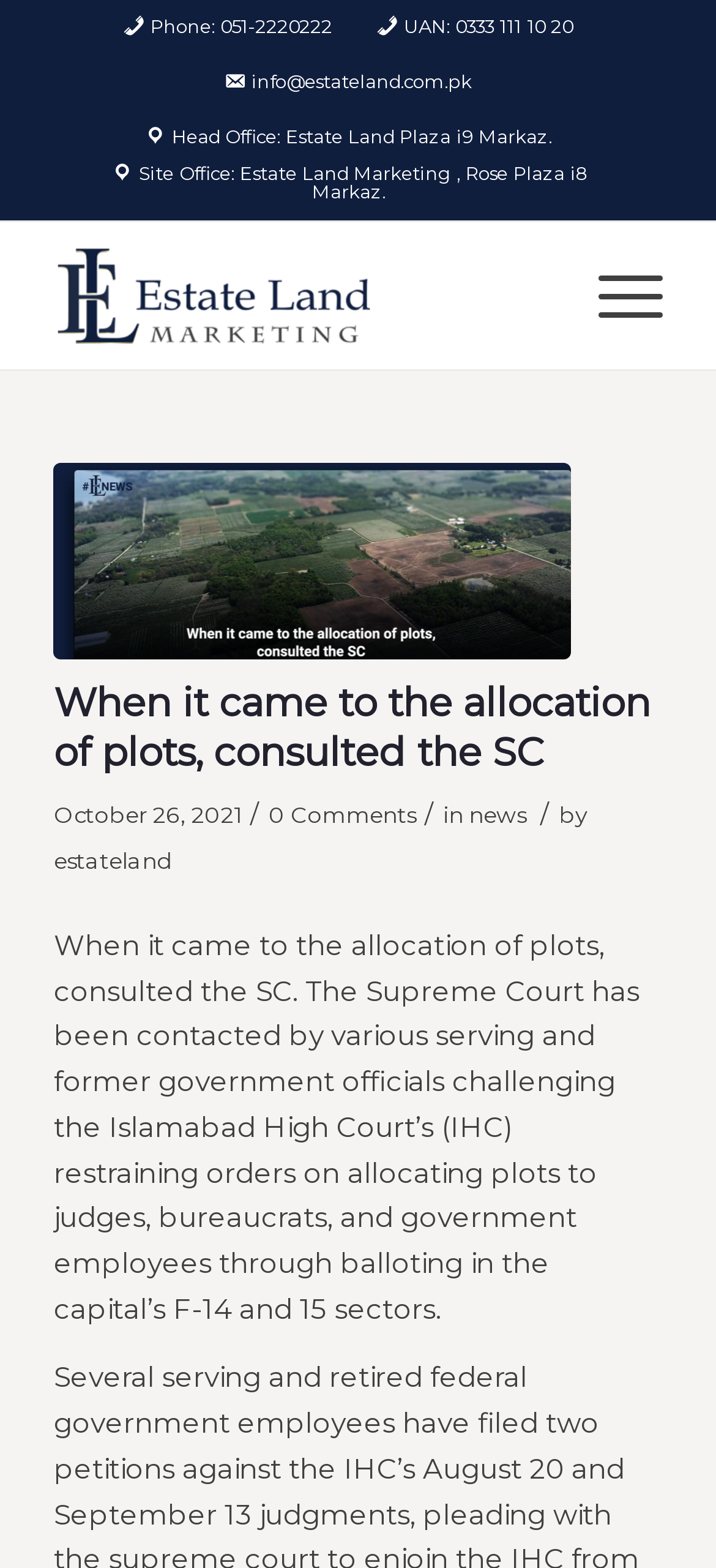Ascertain the bounding box coordinates for the UI element detailed here: "UAN: 0333 111 10 20". The coordinates should be provided as [left, top, right, bottom] with each value being a float between 0 and 1.

[0.526, 0.001, 0.8, 0.033]